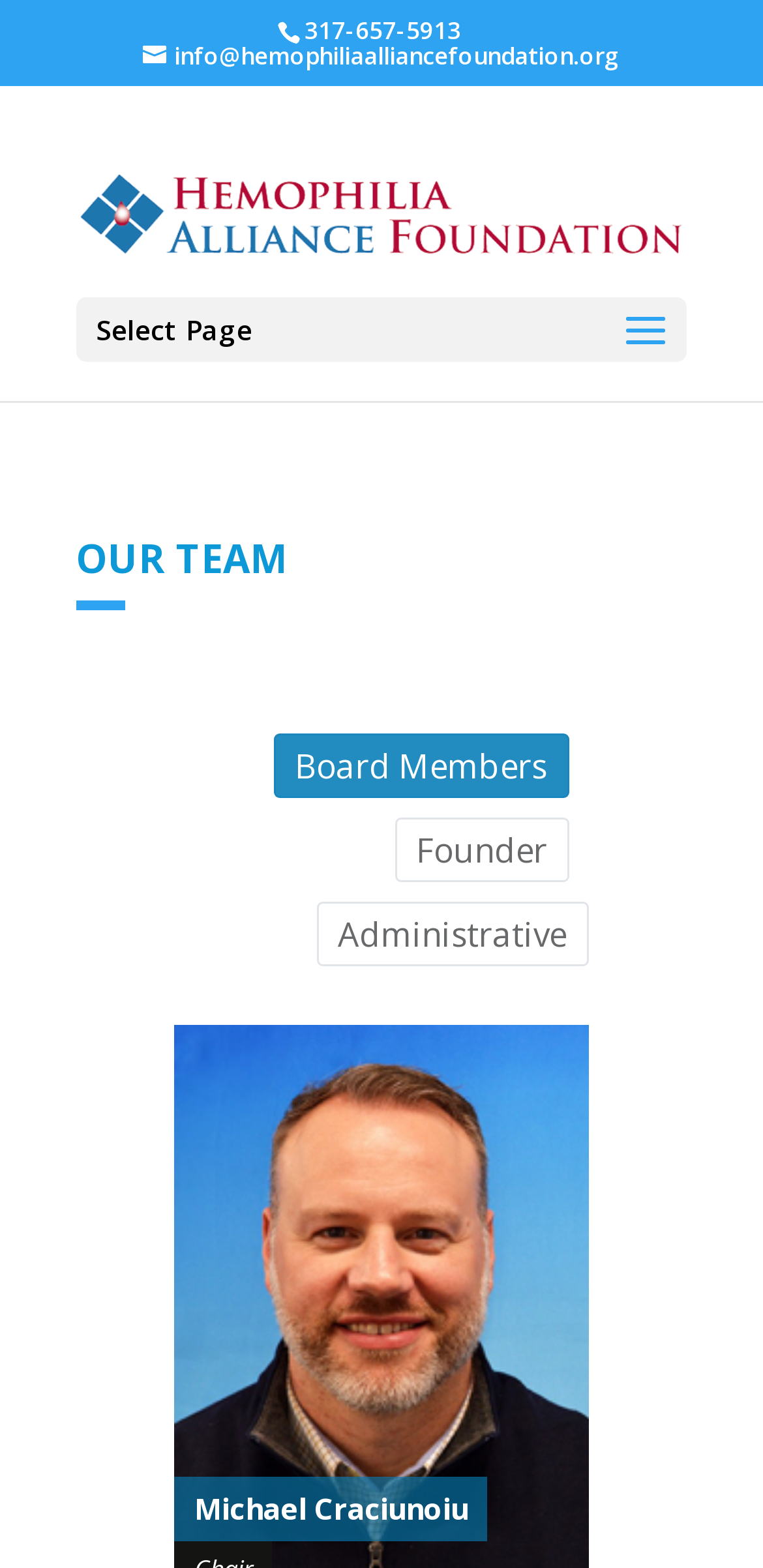What is the text above the 'OUR TEAM' section?
Please answer the question as detailed as possible based on the image.

I found the text above the 'OUR TEAM' section by looking at the StaticText element with the text 'Select Page' which has a bounding box coordinate of [0.126, 0.199, 0.331, 0.222].